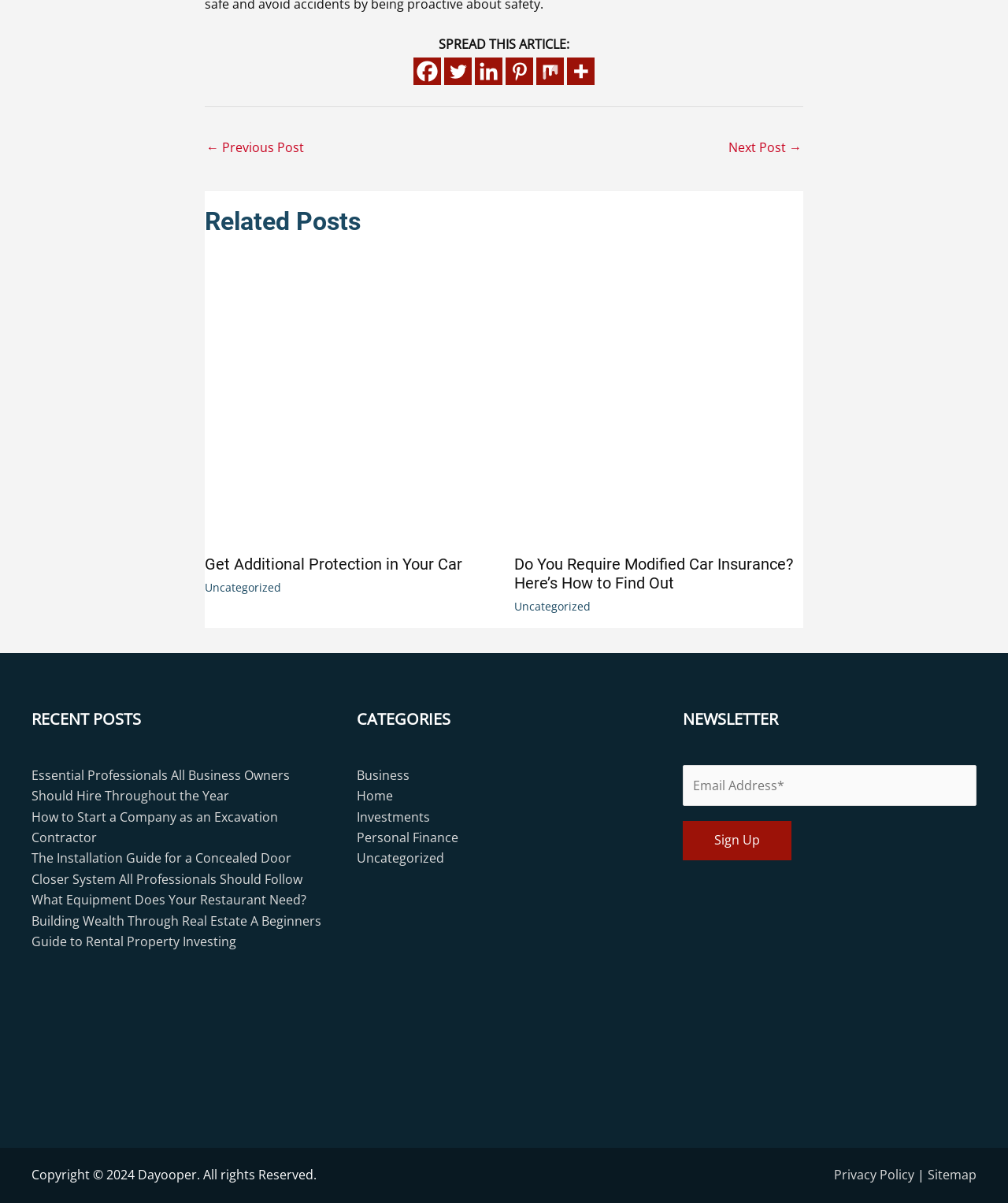Please identify the bounding box coordinates of where to click in order to follow the instruction: "Go to the category Business".

[0.354, 0.637, 0.407, 0.652]